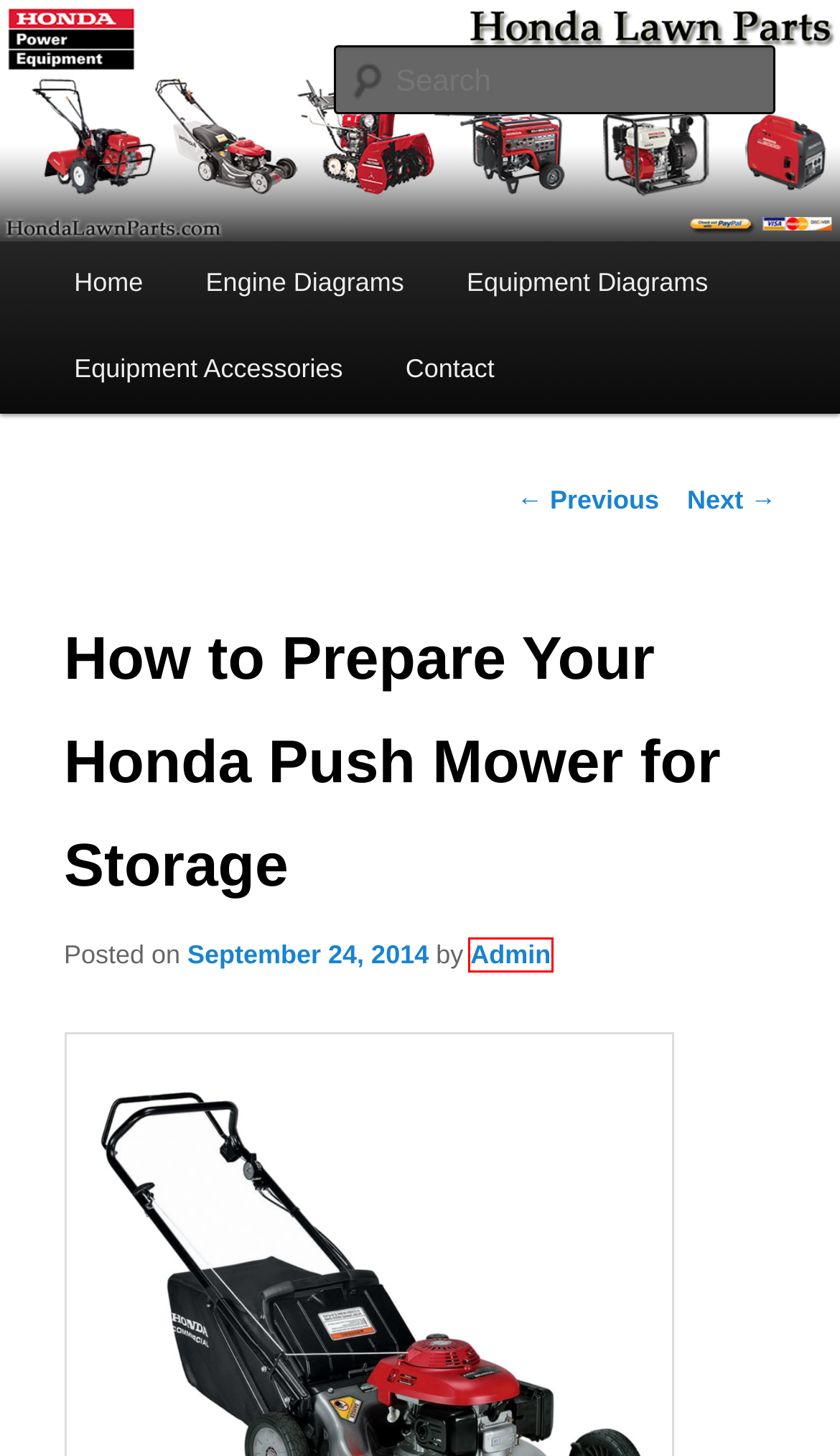Assess the screenshot of a webpage with a red bounding box and determine which webpage description most accurately matches the new page after clicking the element within the red box. Here are the options:
A. Getting Started with Your Honda HRR216 | Honda Lawn Parts Blog
B. Honda Lawn Parts Blog
C. Troubleshooting Guide for Honda HRX Mowers | Honda Lawn Parts Blog
D. Admin | Honda Lawn Parts Blog
E. Lawnmower Storage | Honda Lawn Parts Blog
F. OEM Replacement Parts | Honda Lawn Parts Blog
G. Honda Lawn Parts | Honda Lawn Parts Blog
H. Uncategorized | Honda Lawn Parts Blog

D